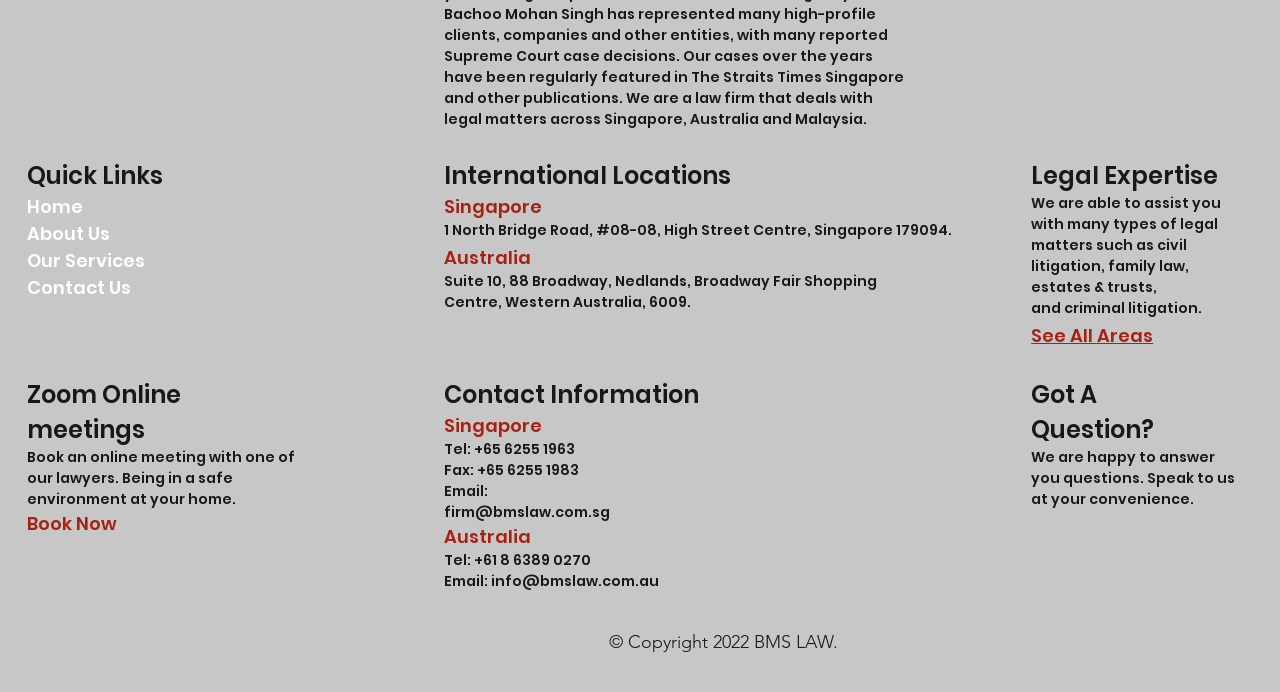What types of legal matters can the law firm assist with?
Using the visual information from the image, give a one-word or short-phrase answer.

Civil litigation, family law, estates & trusts, and criminal litigation